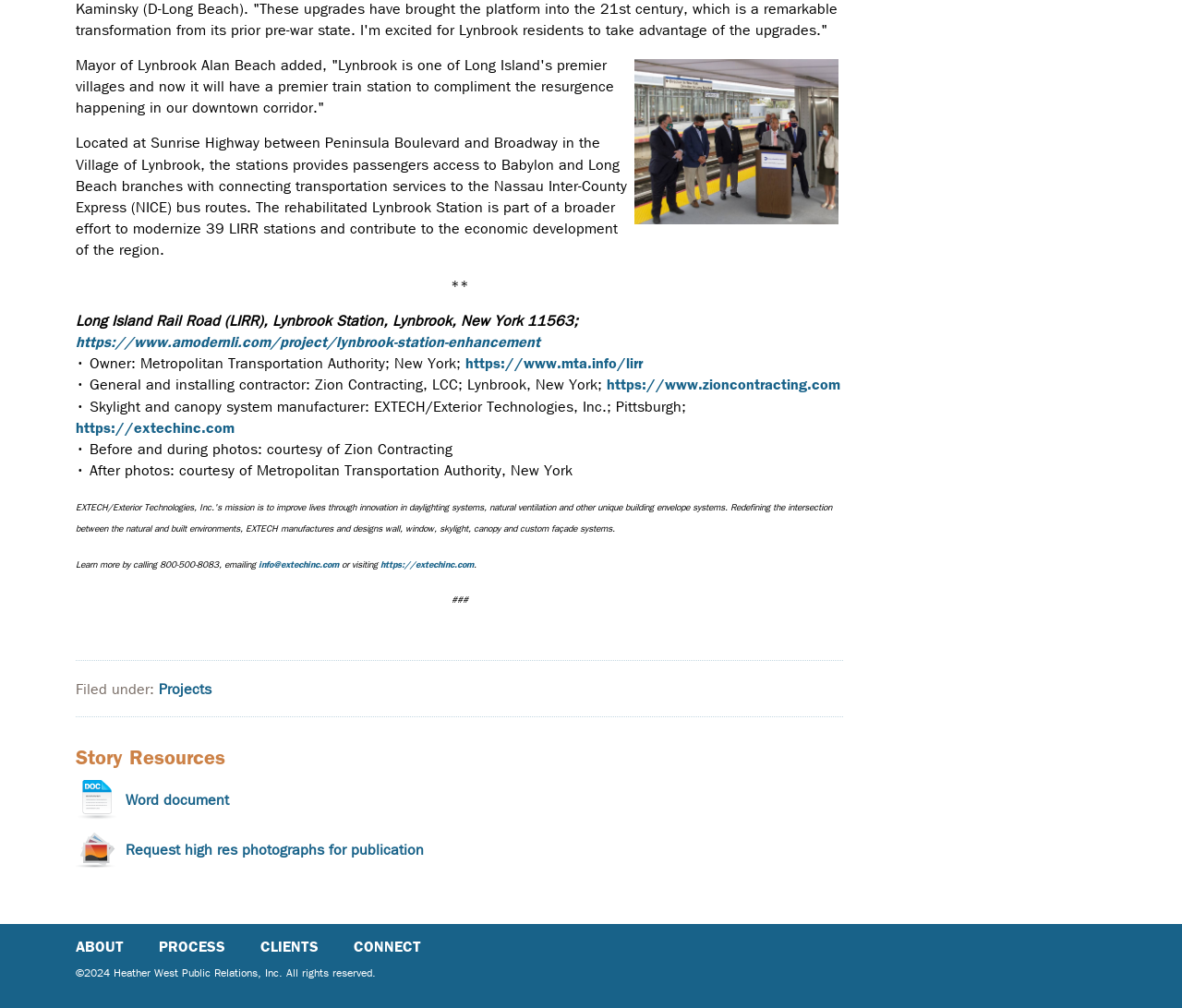Specify the bounding box coordinates for the region that must be clicked to perform the given instruction: "Contact EXTECH/Exterior Technologies, Inc. via email".

[0.219, 0.554, 0.287, 0.566]